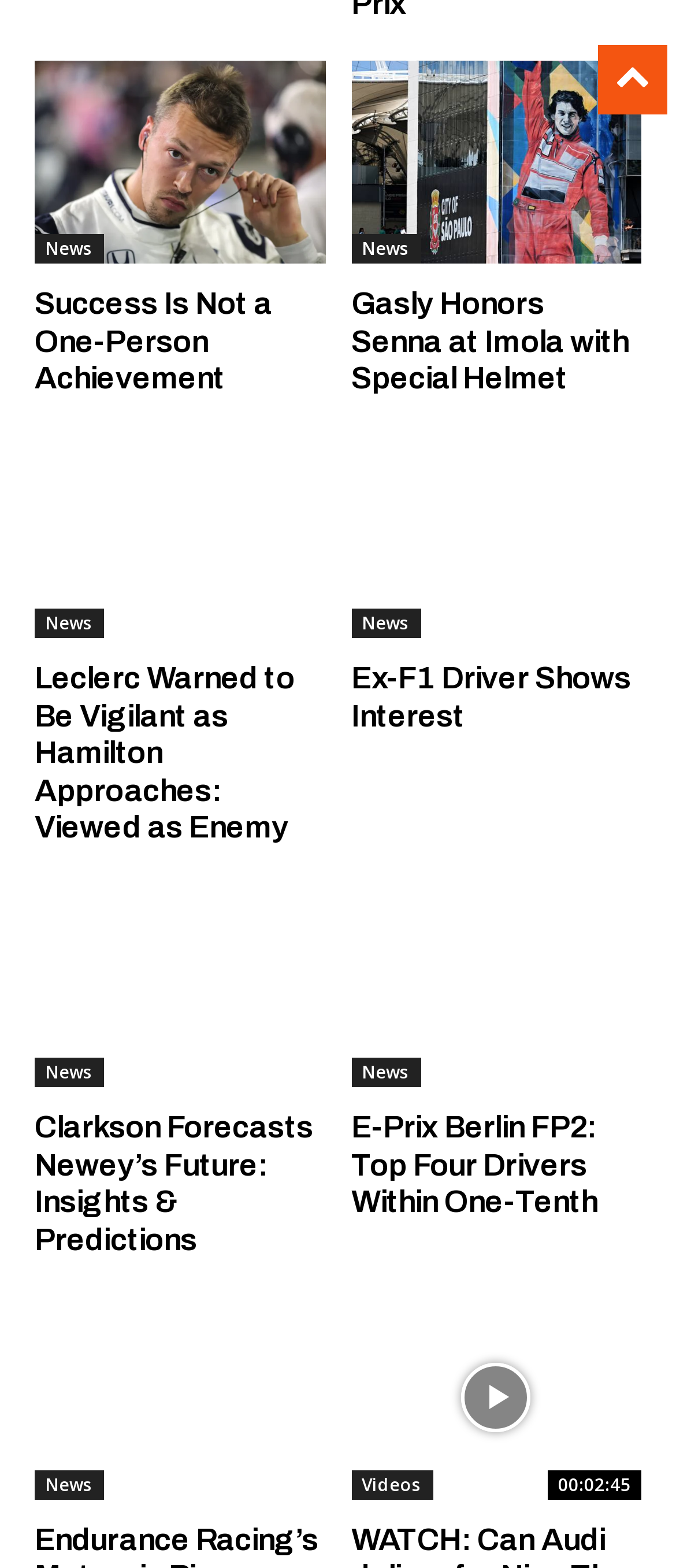Find the bounding box coordinates of the UI element according to this description: "News".

[0.051, 0.388, 0.154, 0.407]